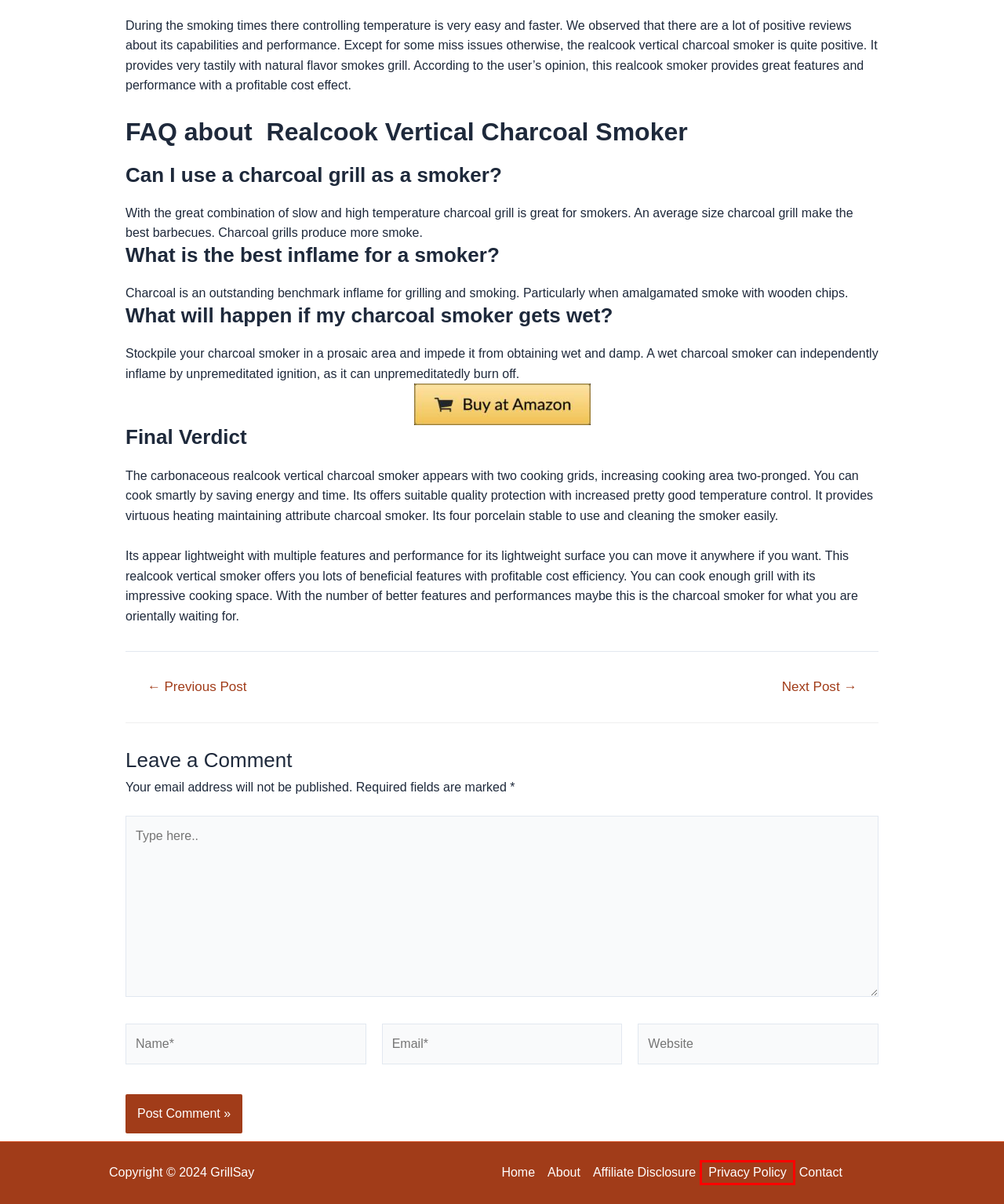You are provided with a screenshot of a webpage where a red rectangle bounding box surrounds an element. Choose the description that best matches the new webpage after clicking the element in the red bounding box. Here are the choices:
A. Privacy Policy - GrillSay
B. Home - GrillSay
C. Char-Broil offset smoker 30 Review
D. Char Broil Bullet Smoker Review - GrillSay
E. Contact - GrillSay
F. About - GrillSay
G. Affiliate Disclosure - GrillSay
H. Blog Archives - GrillSay

A